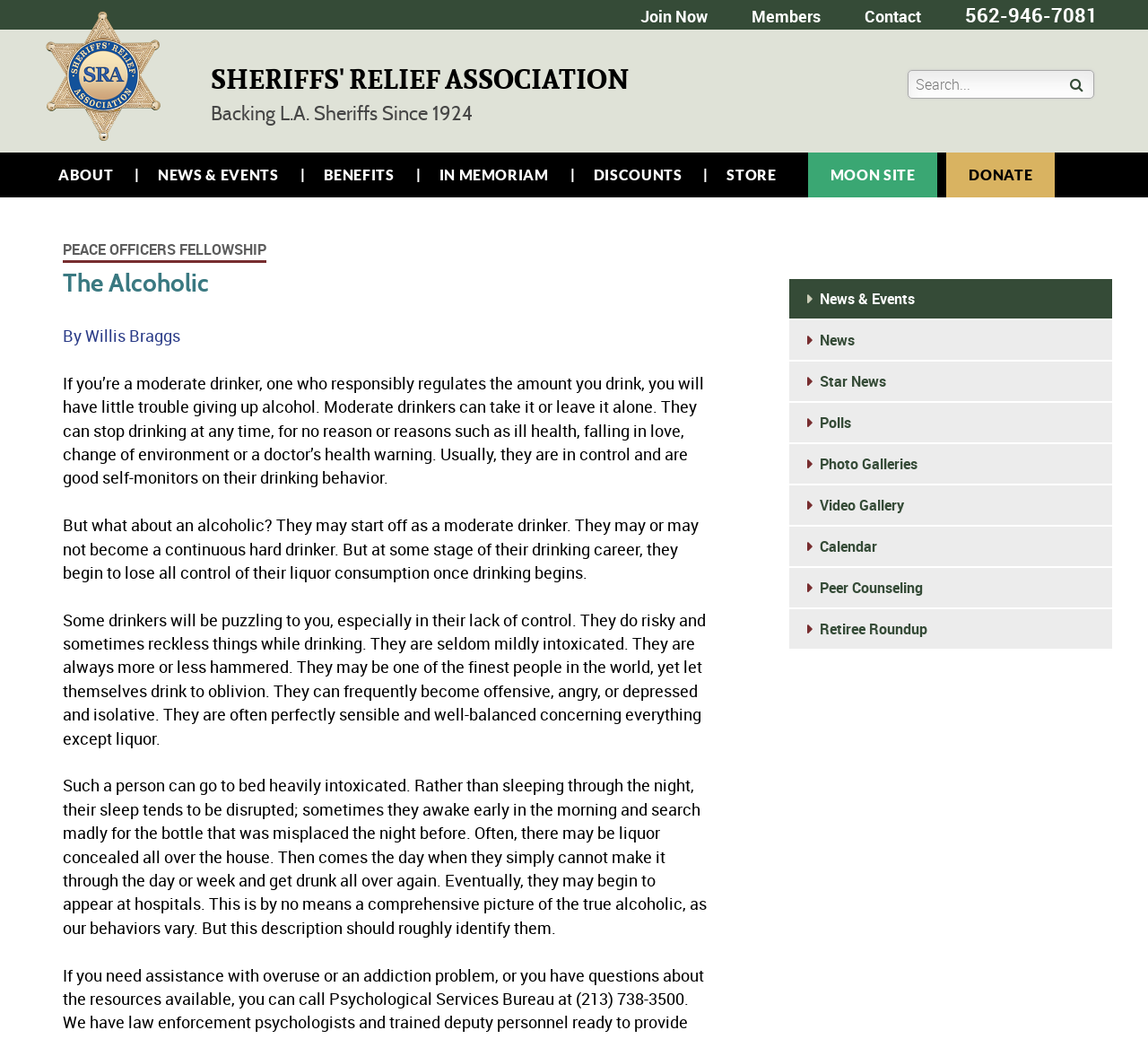Please respond in a single word or phrase: 
What type of content is available in the 'NEWS & EVENTS' section?

News, Star News, Polls, Photo Galleries, Video Gallery, Calendar, Peer Counseling, Retiree Roundup